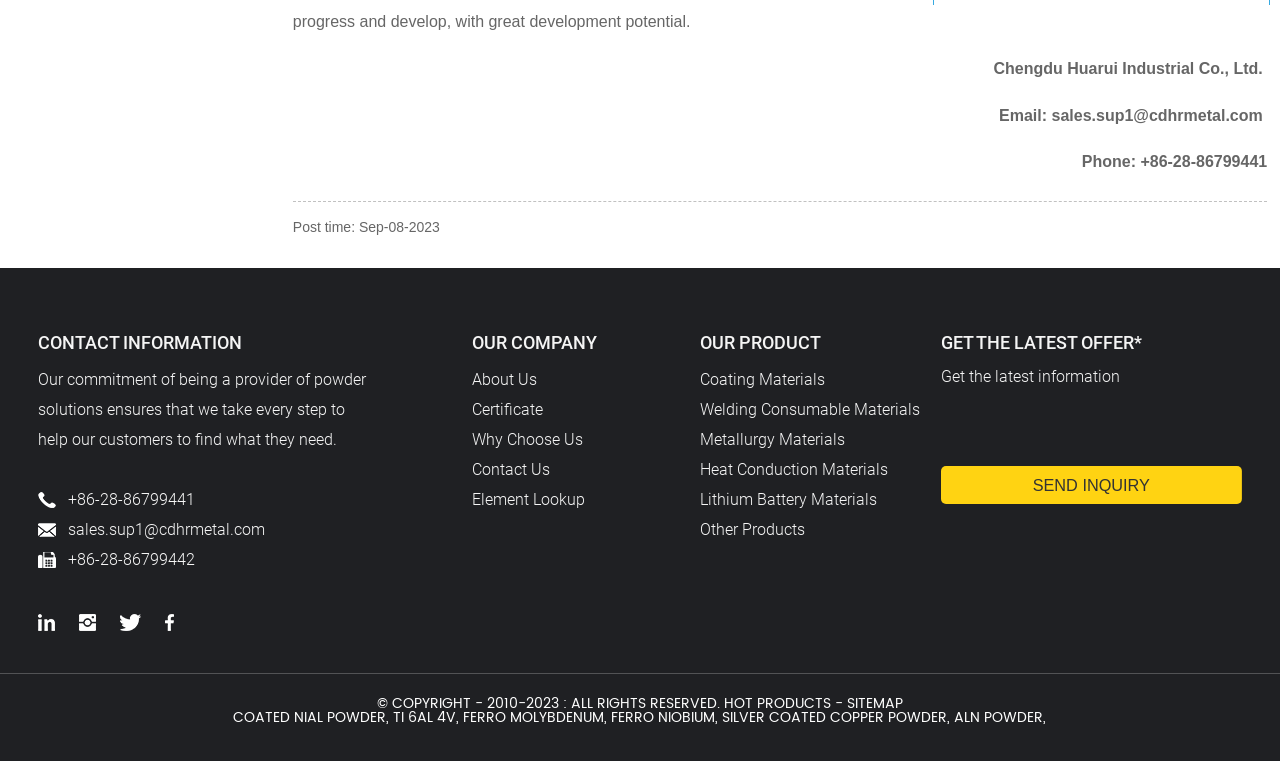Pinpoint the bounding box coordinates of the clickable area needed to execute the instruction: "Send an inquiry". The coordinates should be specified as four float numbers between 0 and 1, i.e., [left, top, right, bottom].

[0.735, 0.612, 0.97, 0.662]